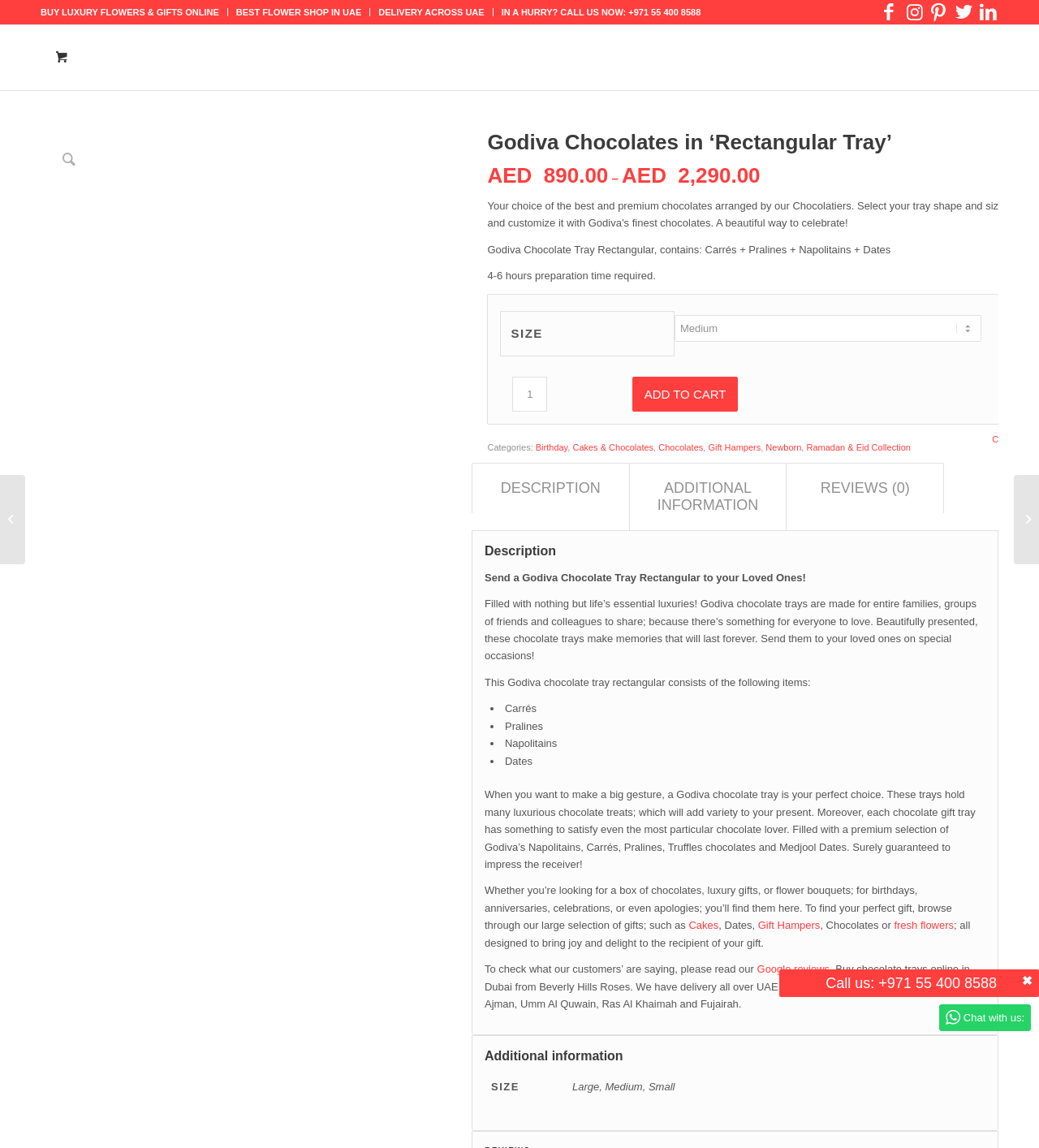Provide a thorough and detailed response to the question by examining the image: 
What are the types of chocolates included in the Godiva Chocolate Tray Rectangular?

I found the types of chocolates by looking at the ListMarker and StaticText elements in the description section, which lists the items included in the tray.